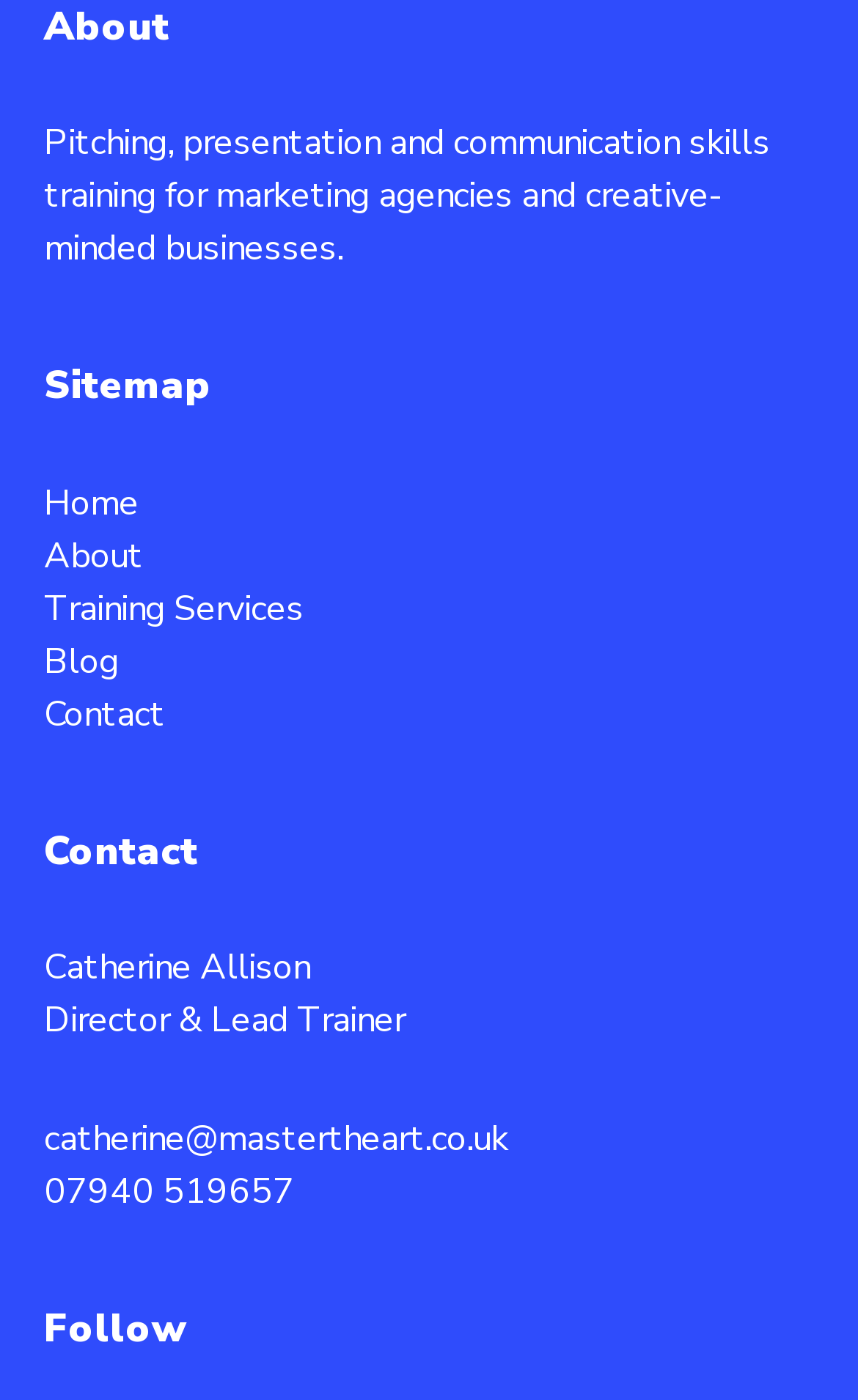What is the topic of the training services provided?
Please use the image to deliver a detailed and complete answer.

I found the answer by looking at the static text 'Pitching, presentation and communication skills training for marketing agencies and creative-minded businesses.' which describes the training services provided.